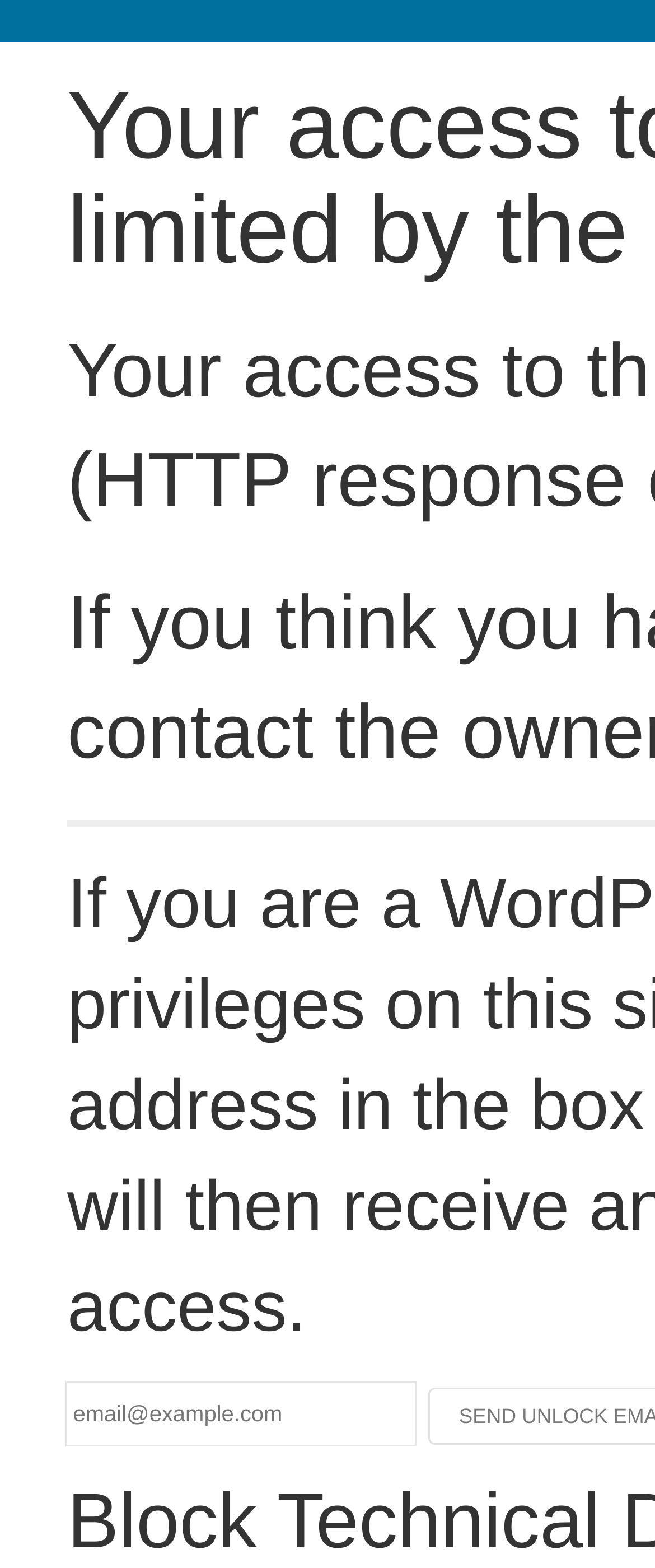Find the coordinates for the bounding box of the element with this description: "name="email" placeholder="email@example.com"".

[0.103, 0.882, 0.633, 0.922]